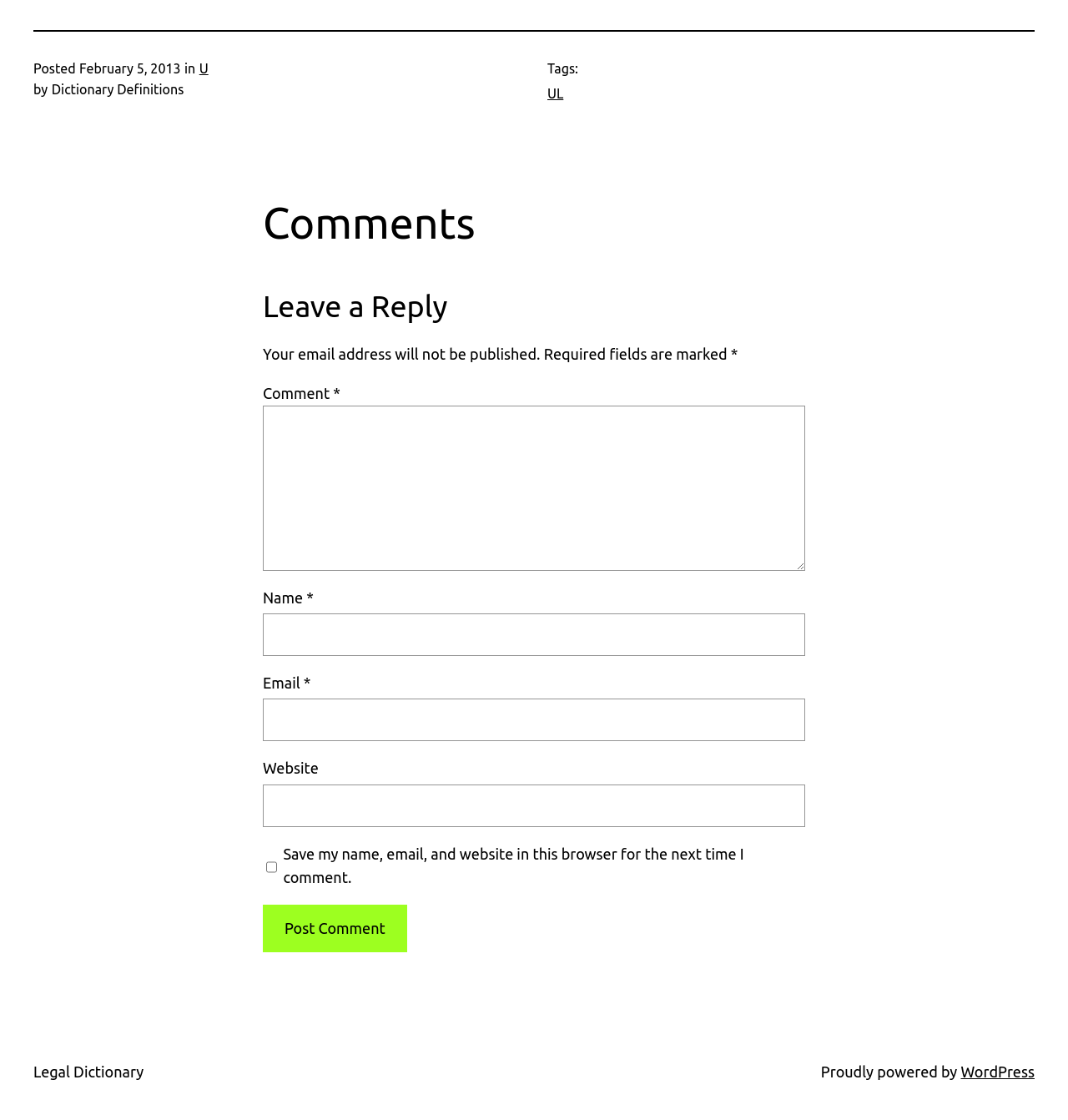Show the bounding box coordinates for the HTML element described as: "WordPress".

[0.9, 0.949, 0.969, 0.964]